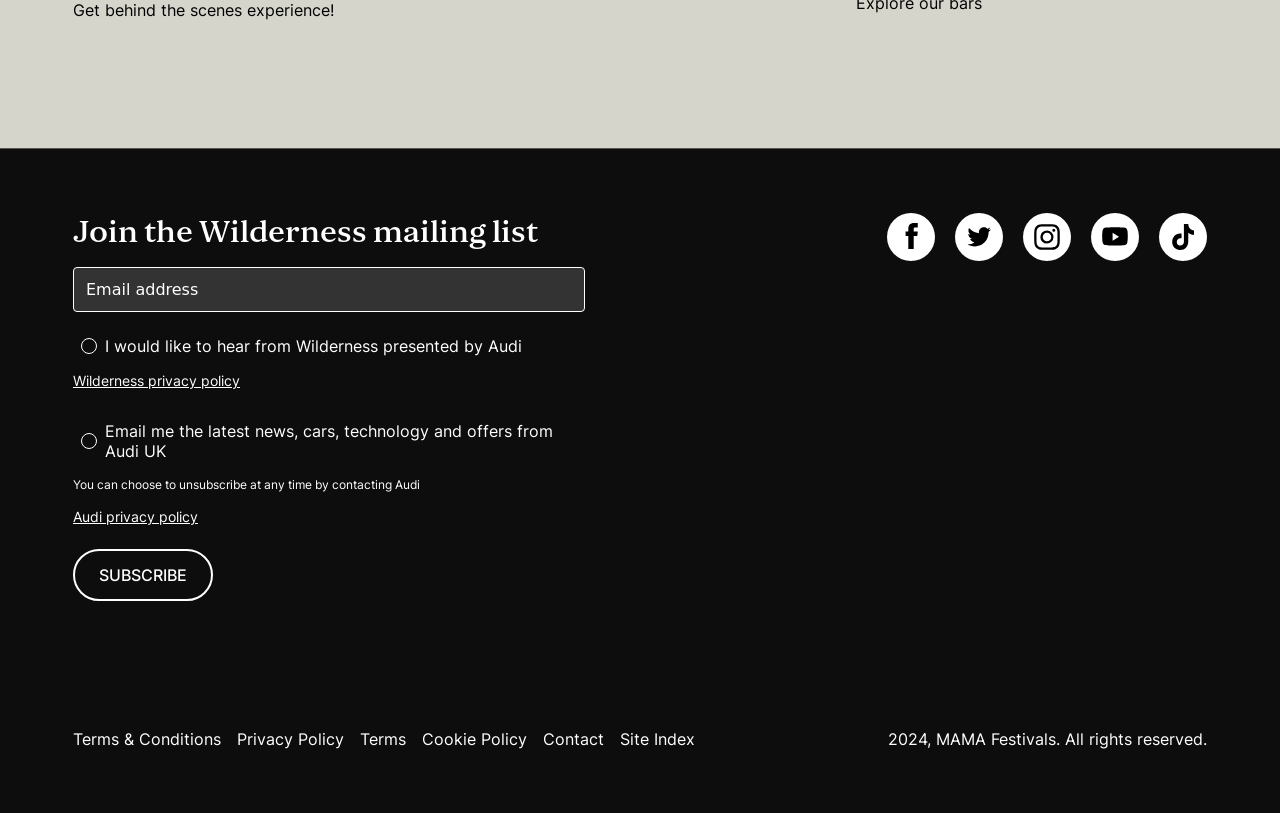Give a one-word or phrase response to the following question: How many links are available at the bottom of the webpage?

7